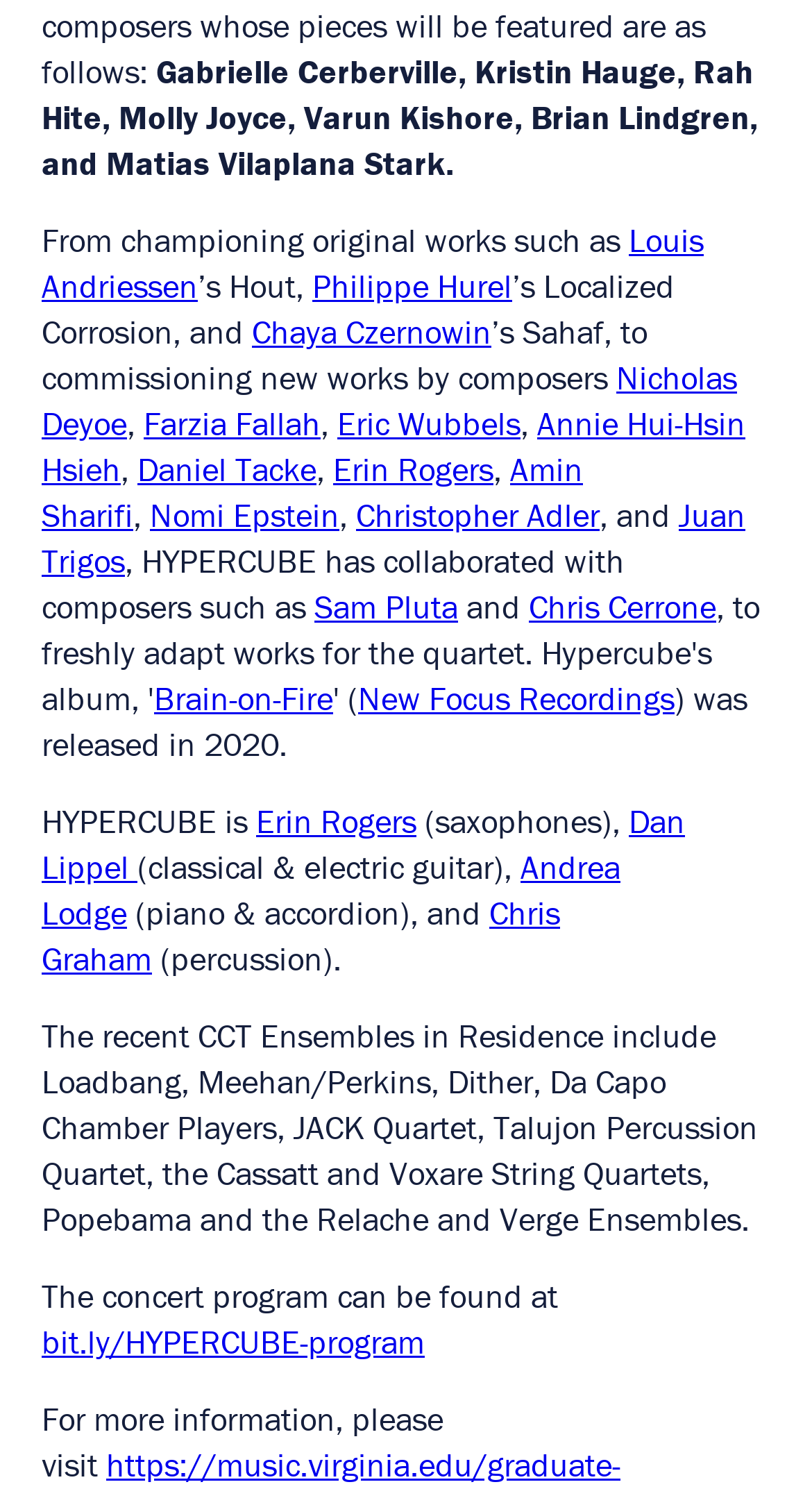Identify the bounding box coordinates for the region of the element that should be clicked to carry out the instruction: "Explore the webpage of New Focus Recordings". The bounding box coordinates should be four float numbers between 0 and 1, i.e., [left, top, right, bottom].

[0.441, 0.455, 0.831, 0.483]